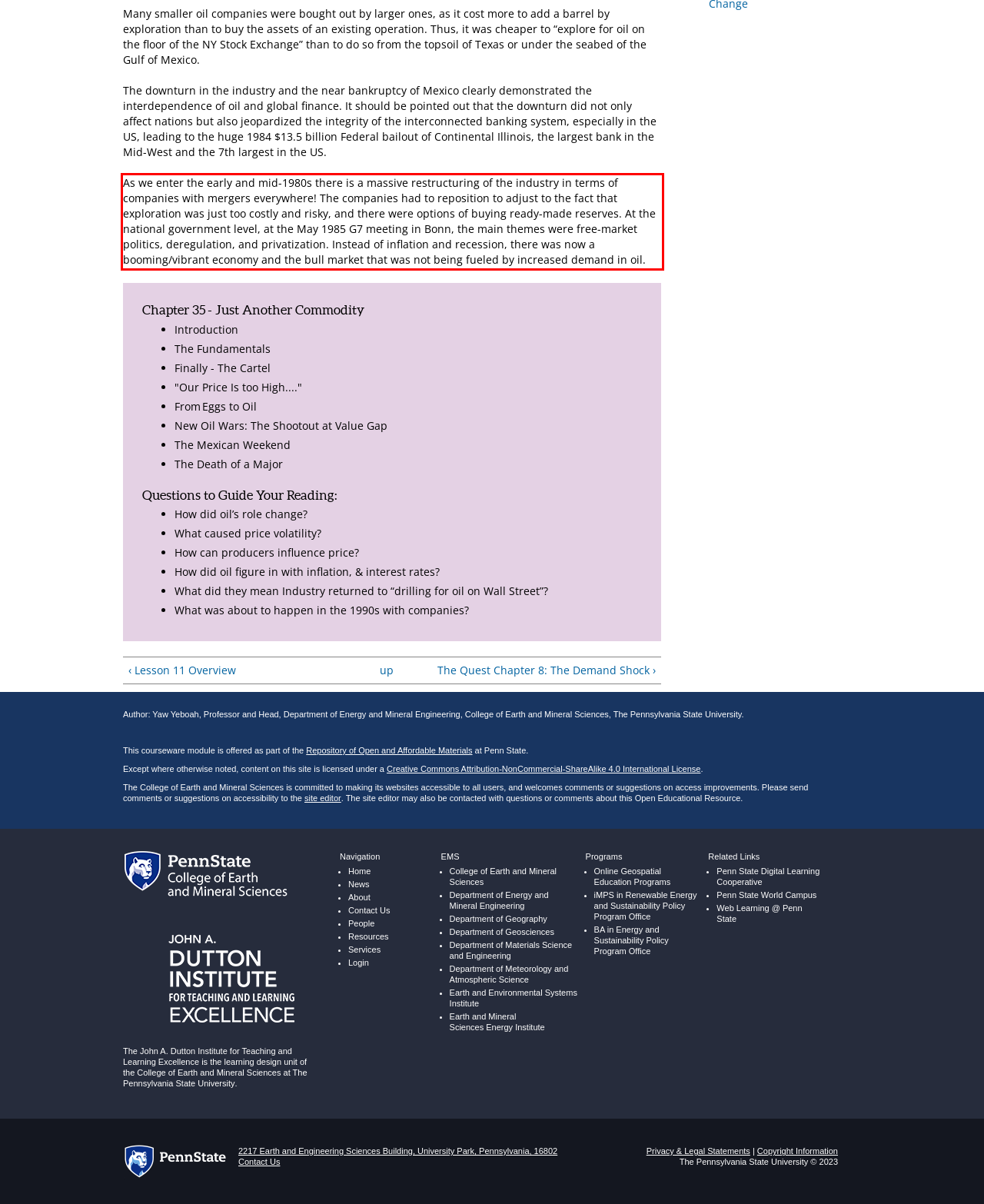There is a UI element on the webpage screenshot marked by a red bounding box. Extract and generate the text content from within this red box.

As we enter the early and mid-1980s there is a massive restructuring of the industry in terms of companies with mergers everywhere! The companies had to reposition to adjust to the fact that exploration was just too costly and risky, and there were options of buying ready-made reserves. At the national government level, at the May 1985 G7 meeting in Bonn, the main themes were free-market politics, deregulation, and privatization. Instead of inflation and recession, there was now a booming/vibrant economy and the bull market that was not being fueled by increased demand in oil.